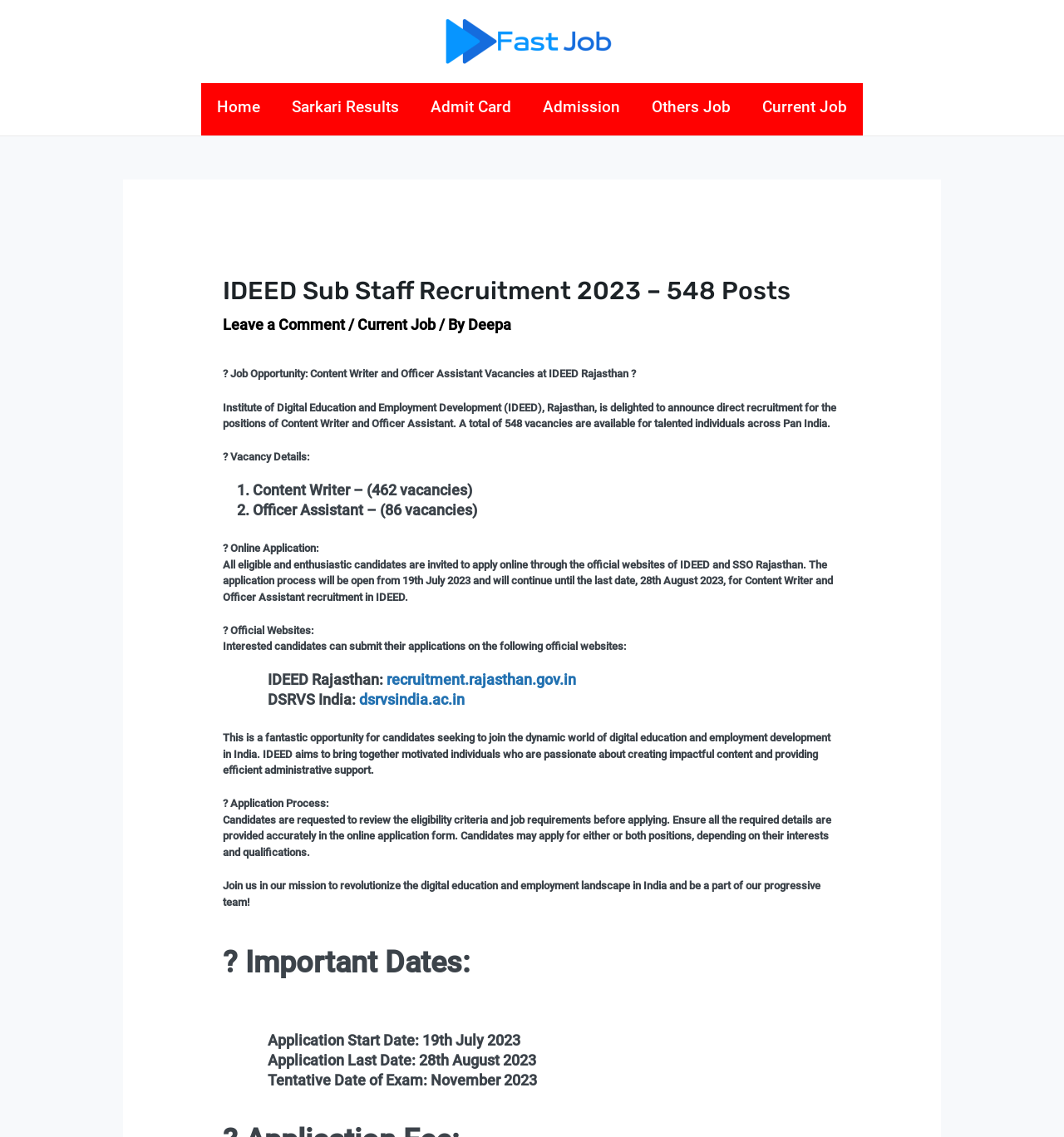What is the name of the organization conducting the recruitment?
Please answer the question with as much detail and depth as you can.

The answer can be found in the introduction section where it is mentioned that the Institute of Digital Education and Employment Development (IDEED), Rajasthan, is conducting the recruitment.